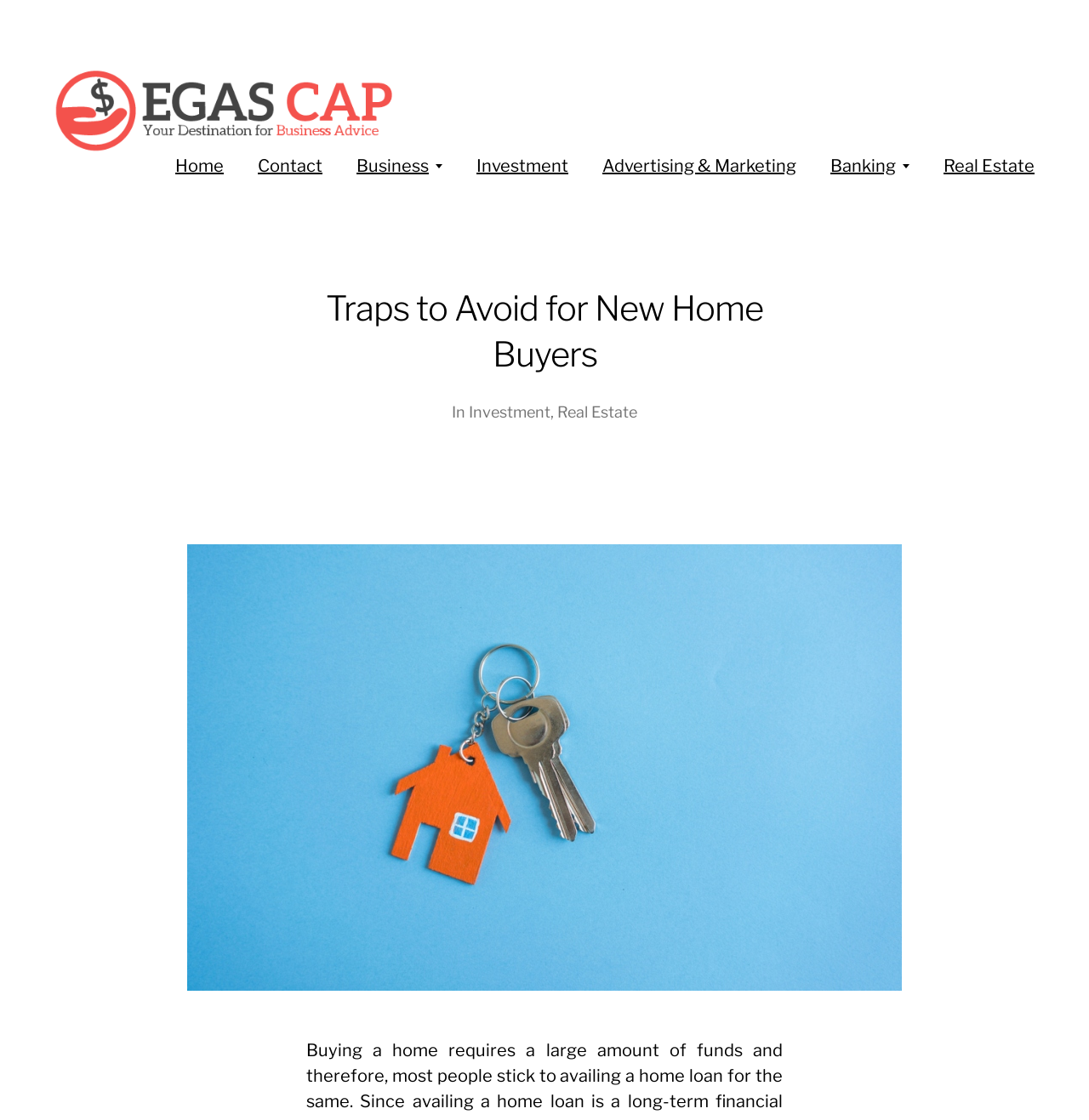What is the first link on the top navigation bar?
Answer with a single word or short phrase according to what you see in the image.

Egas Capital